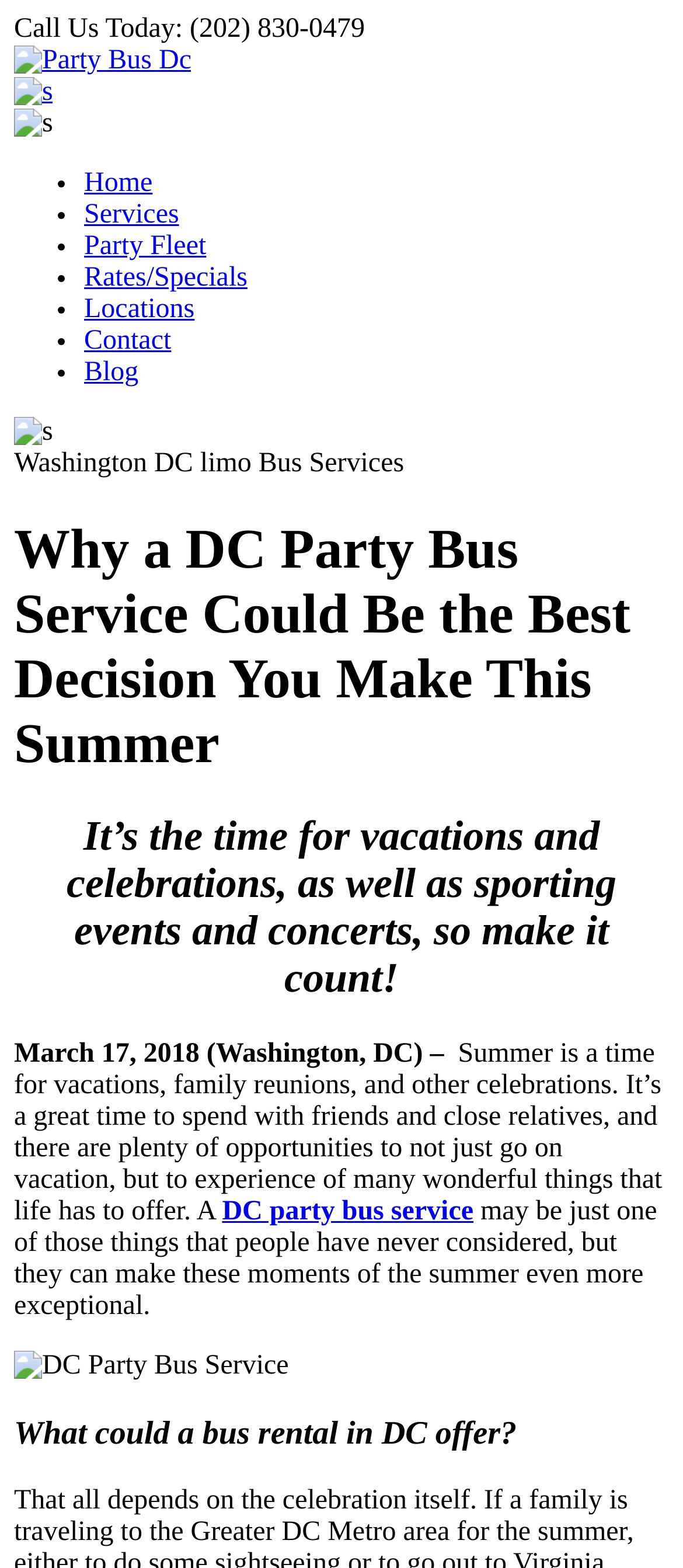Determine the bounding box coordinates for the clickable element to execute this instruction: "Leave a reply to the post". Provide the coordinates as four float numbers between 0 and 1, i.e., [left, top, right, bottom].

None